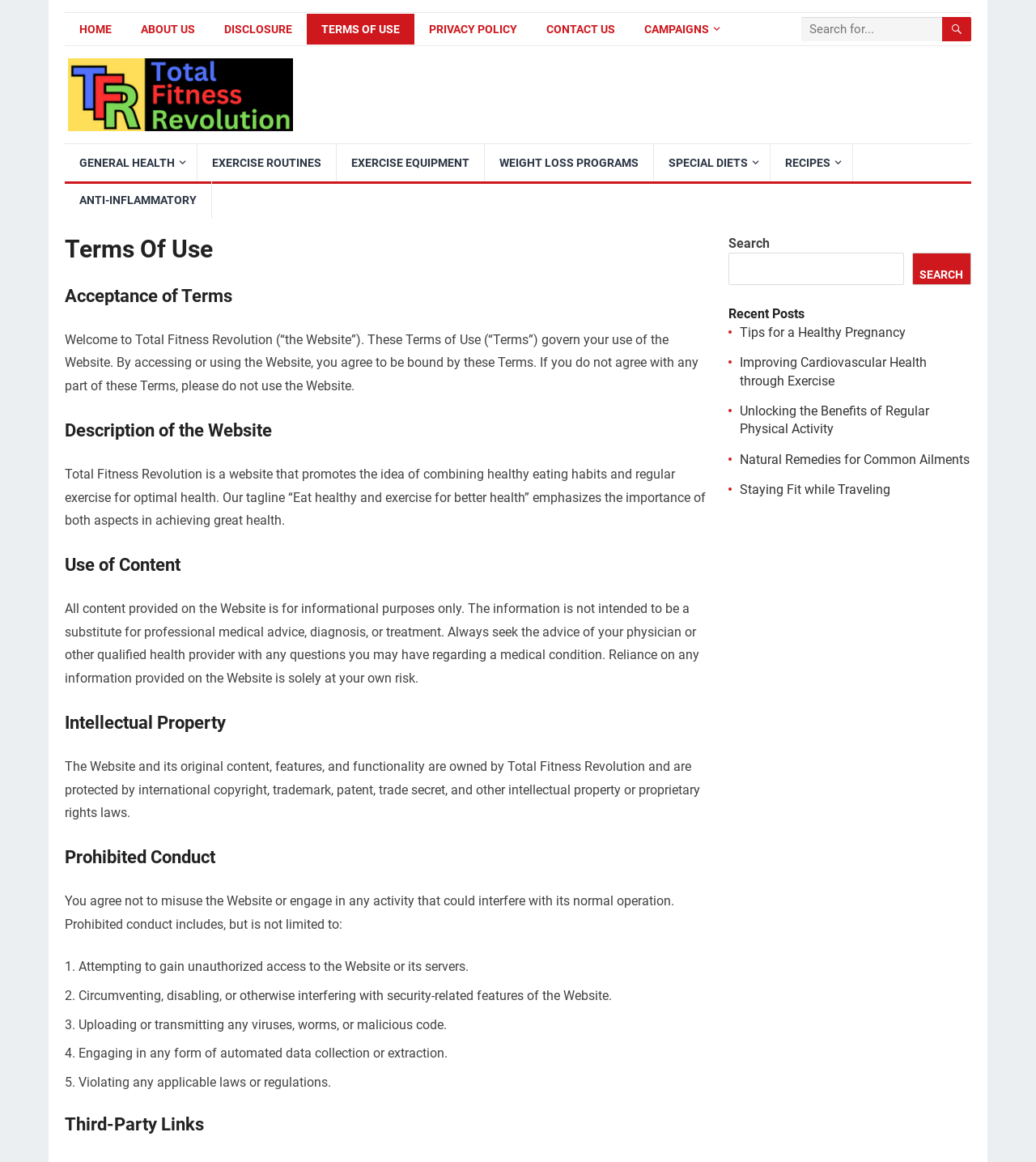What type of content is provided on the Website?
Provide an in-depth answer to the question, covering all aspects.

The static text on the webpage indicates that all content provided on the Website is for informational purposes only, and is not intended to be a substitute for professional medical advice, diagnosis, or treatment.